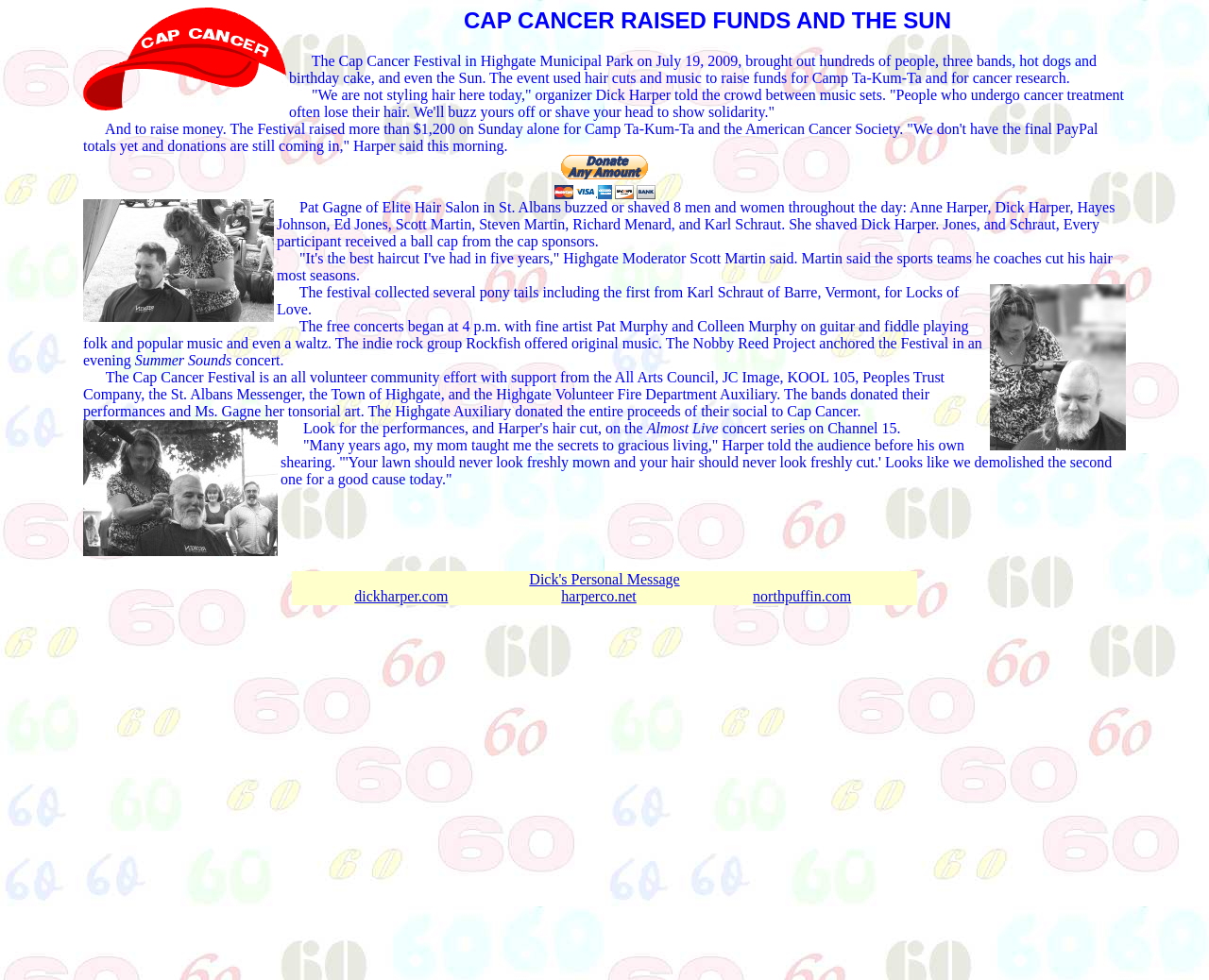What is the name of the project that collected pony tails?
Kindly offer a comprehensive and detailed response to the question.

I found this answer by reading the text content of the webpage, specifically the sentence 'The festival collected several pony tails including the first from Karl Schraut of Barre, Vermont, for Locks of Love.'